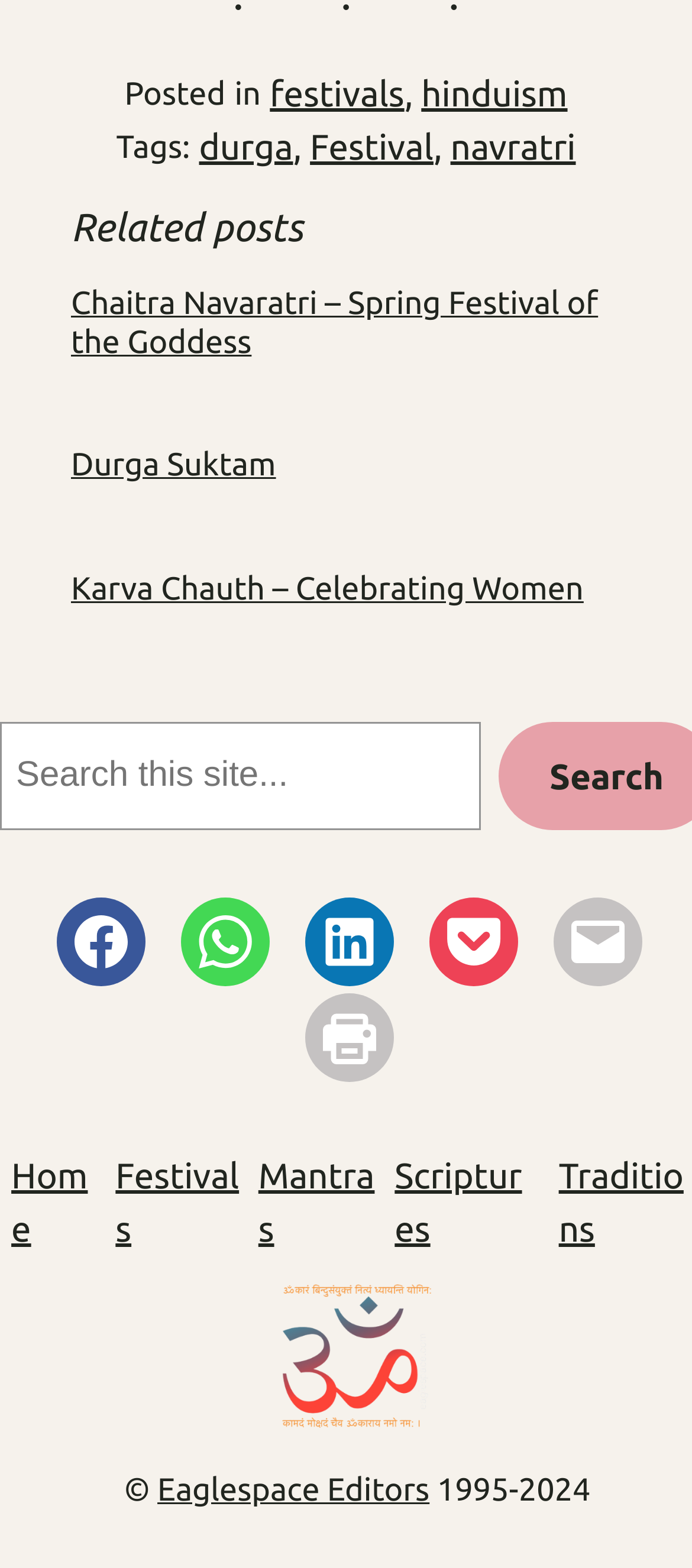Give a concise answer of one word or phrase to the question: 
How many navigation links are available at the bottom?

4